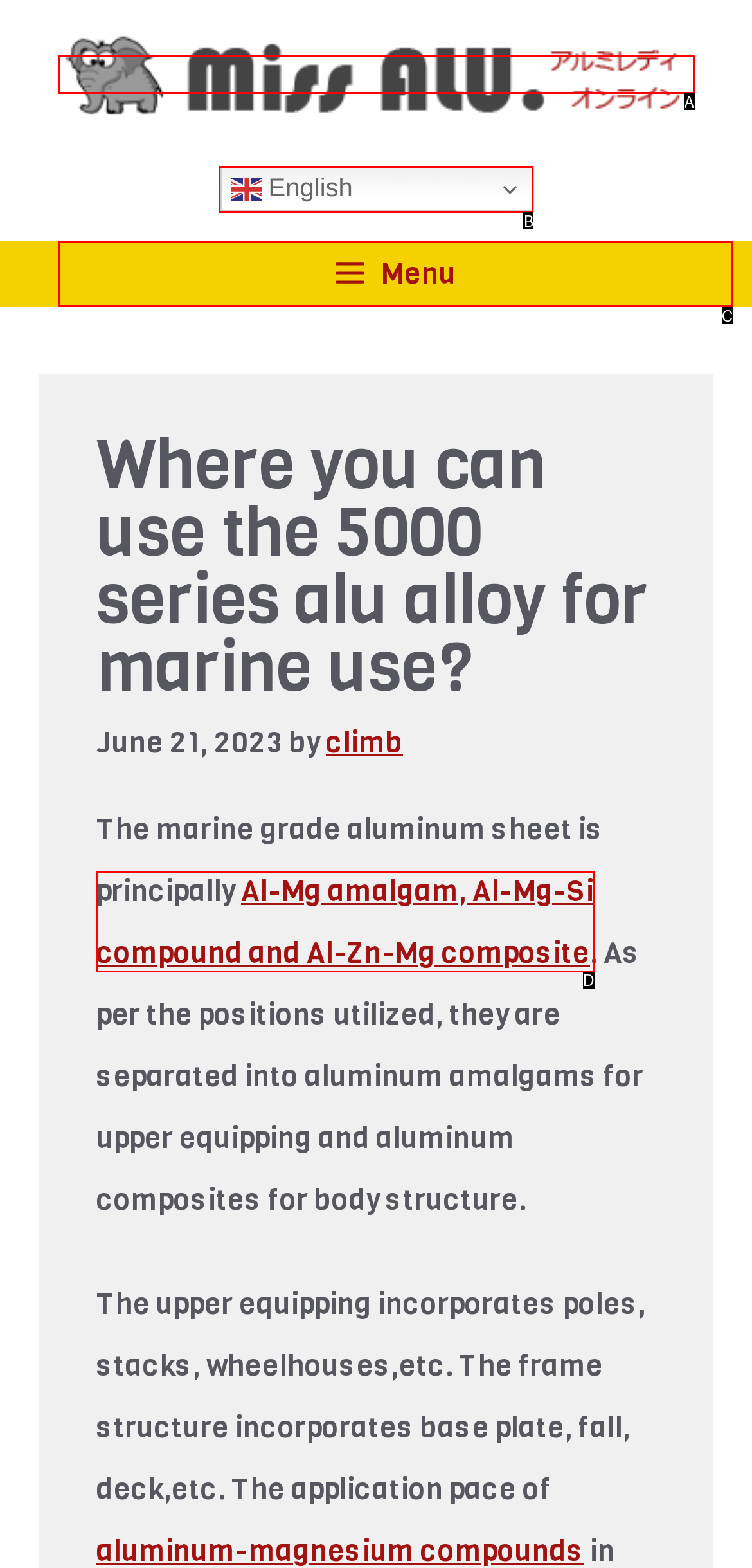Using the description: title="Miss ALU.", find the HTML element that matches it. Answer with the letter of the chosen option.

A